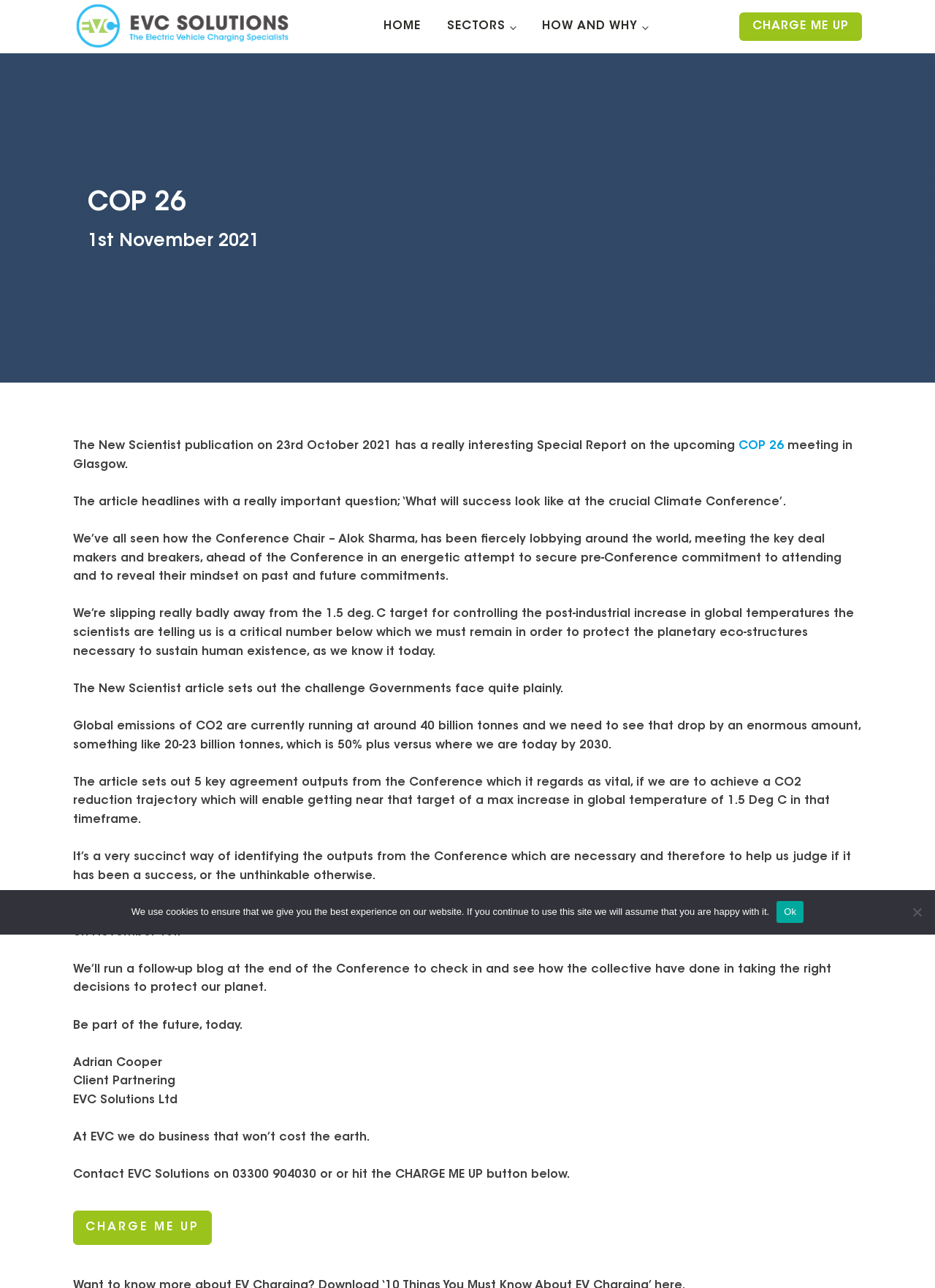From the webpage screenshot, identify the region described by Ok. Provide the bounding box coordinates as (top-left x, top-left y, bottom-right x, bottom-right y), with each value being a floating point number between 0 and 1.

[0.831, 0.699, 0.86, 0.716]